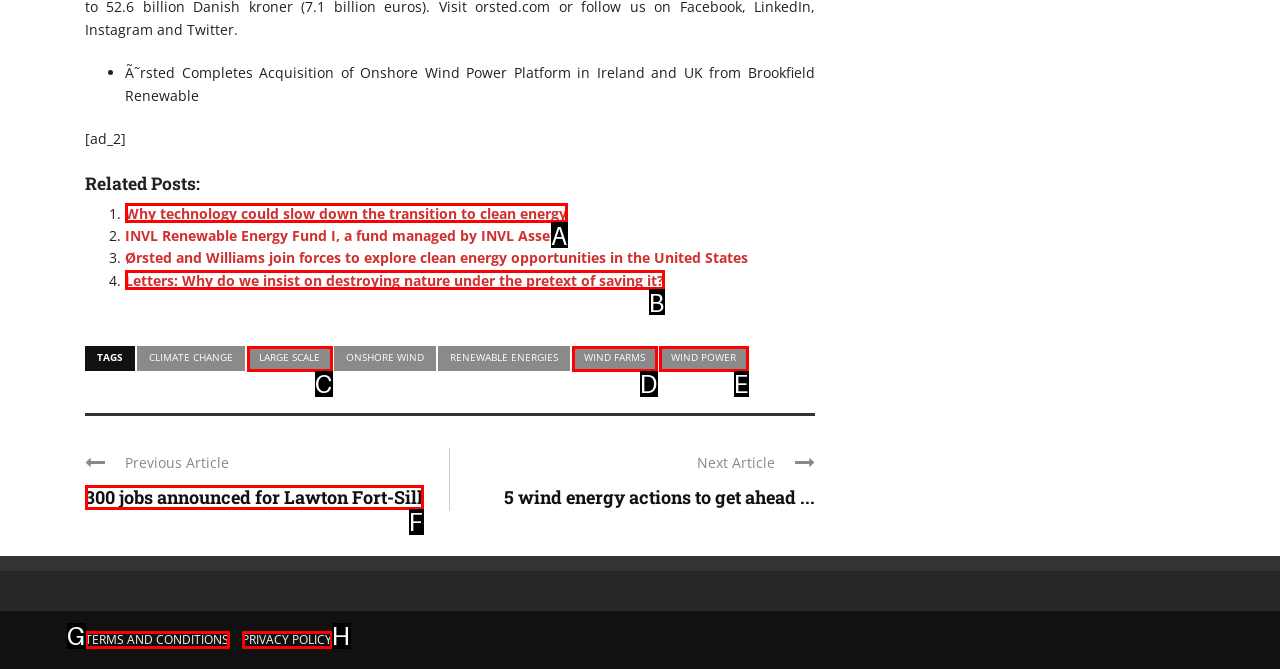Identify the correct UI element to click on to achieve the task: Click on the link to learn about Why technology could slow down the transition to clean energy. Provide the letter of the appropriate element directly from the available choices.

A